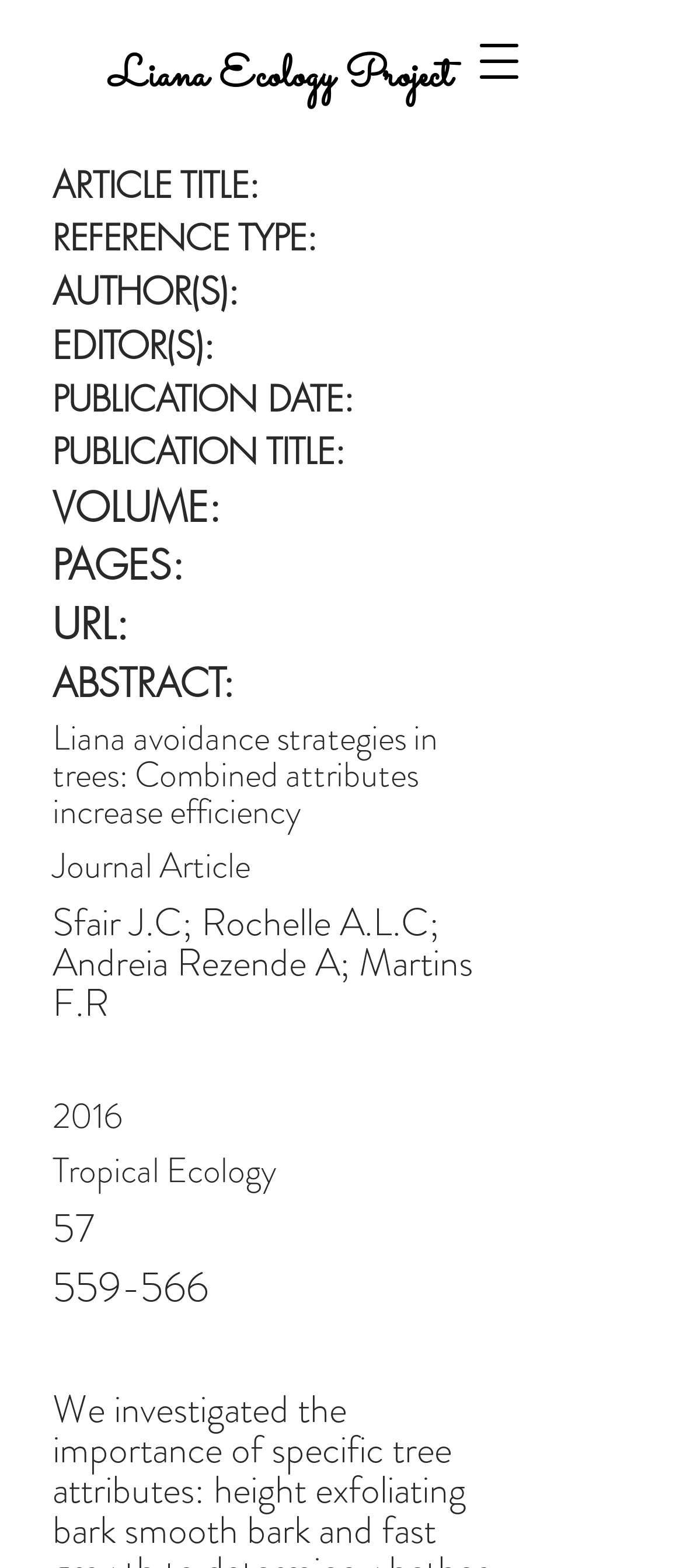What is the reference type of the article?
Provide a detailed answer to the question, using the image to inform your response.

I found the reference type of the article by looking at the headings on the webpage. Specifically, I found the heading 'REFERENCE TYPE:' and the corresponding text 'Journal Article'.